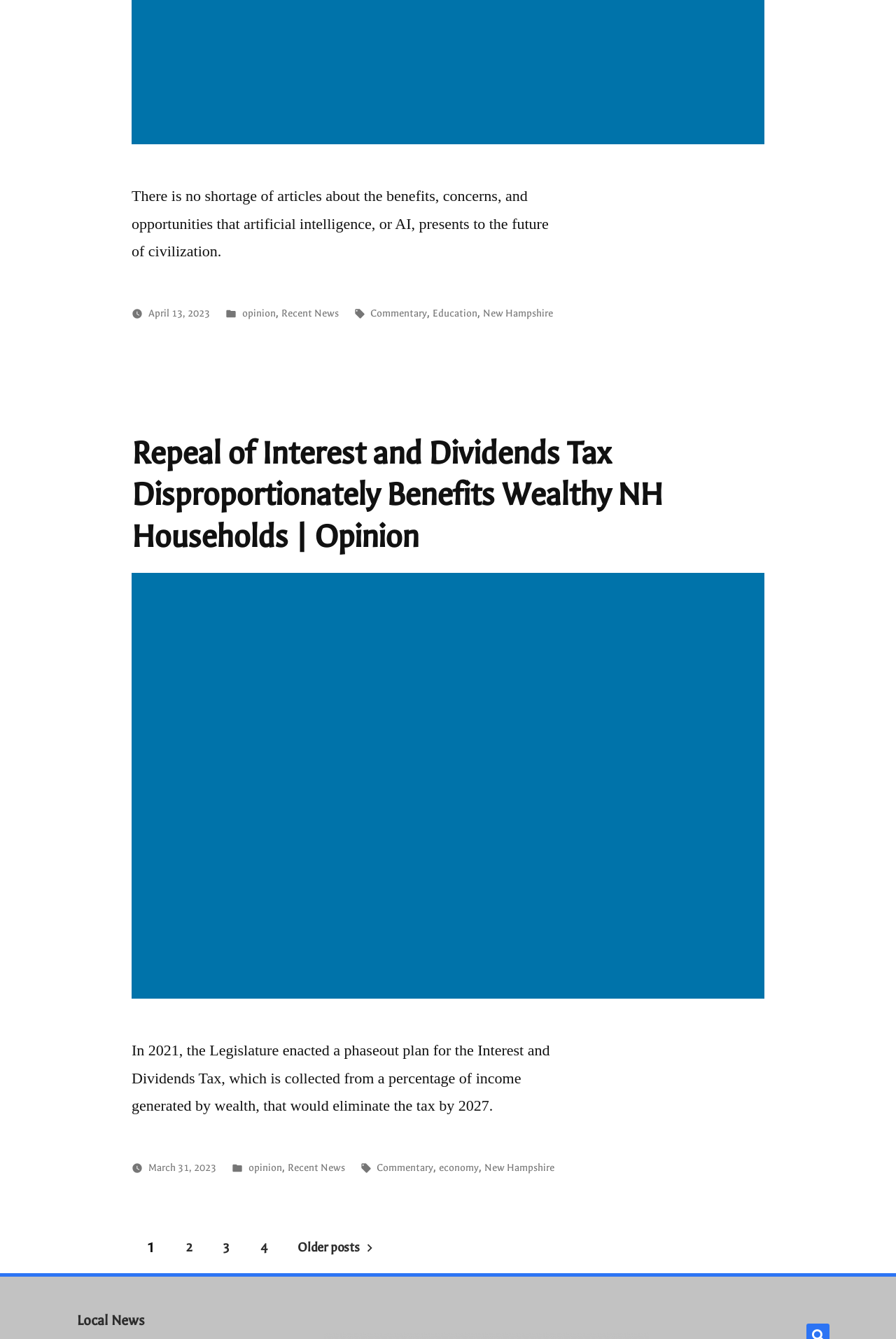Identify the bounding box coordinates of the clickable section necessary to follow the following instruction: "Read the article posted on April 13, 2023". The coordinates should be presented as four float numbers from 0 to 1, i.e., [left, top, right, bottom].

[0.165, 0.229, 0.234, 0.238]